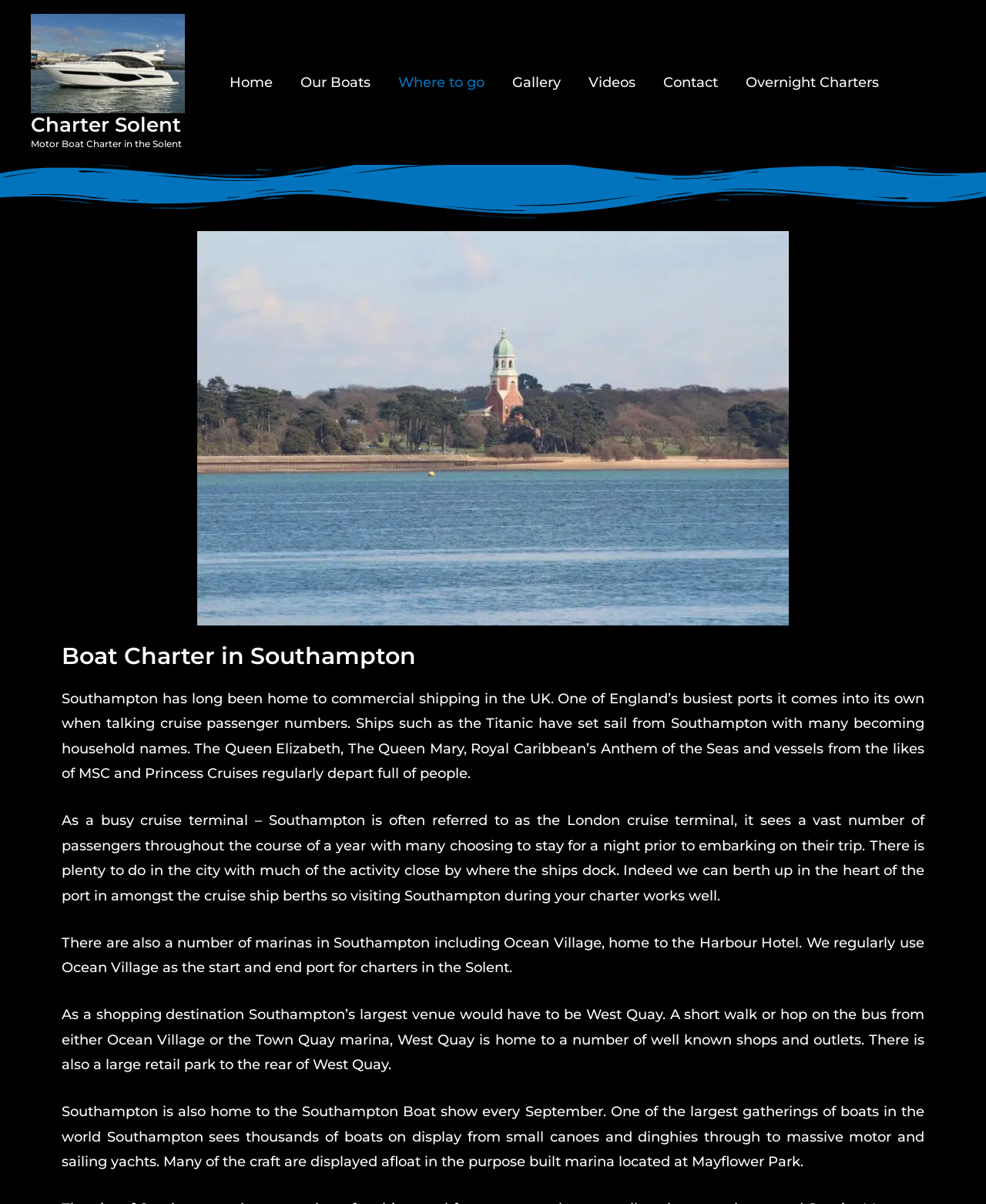Please specify the bounding box coordinates of the clickable region to carry out the following instruction: "Click the 'Get A Free Estimate' link". The coordinates should be four float numbers between 0 and 1, in the format [left, top, right, bottom].

None